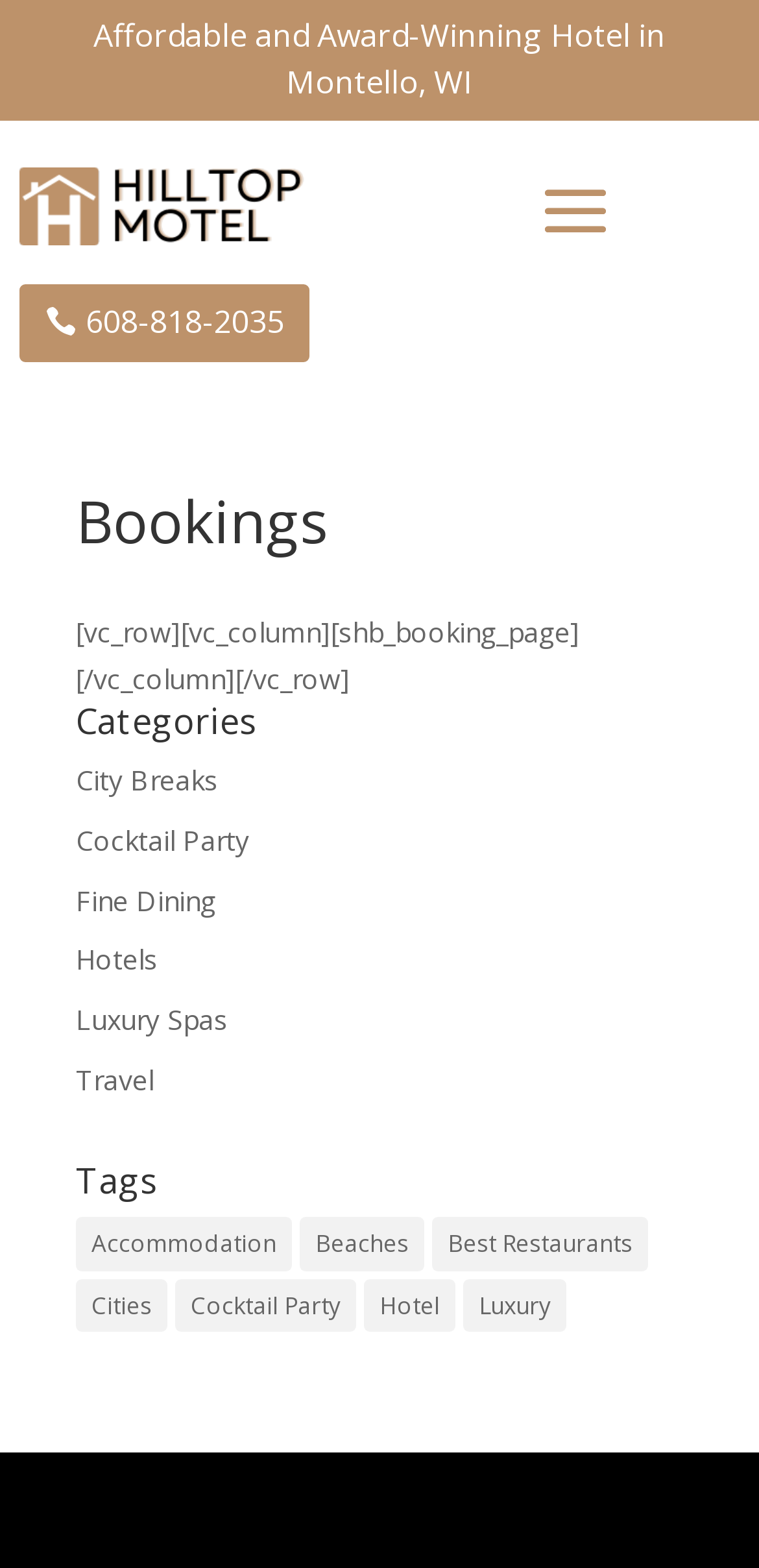Show the bounding box coordinates for the HTML element as described: "Hotels".

[0.1, 0.6, 0.208, 0.624]